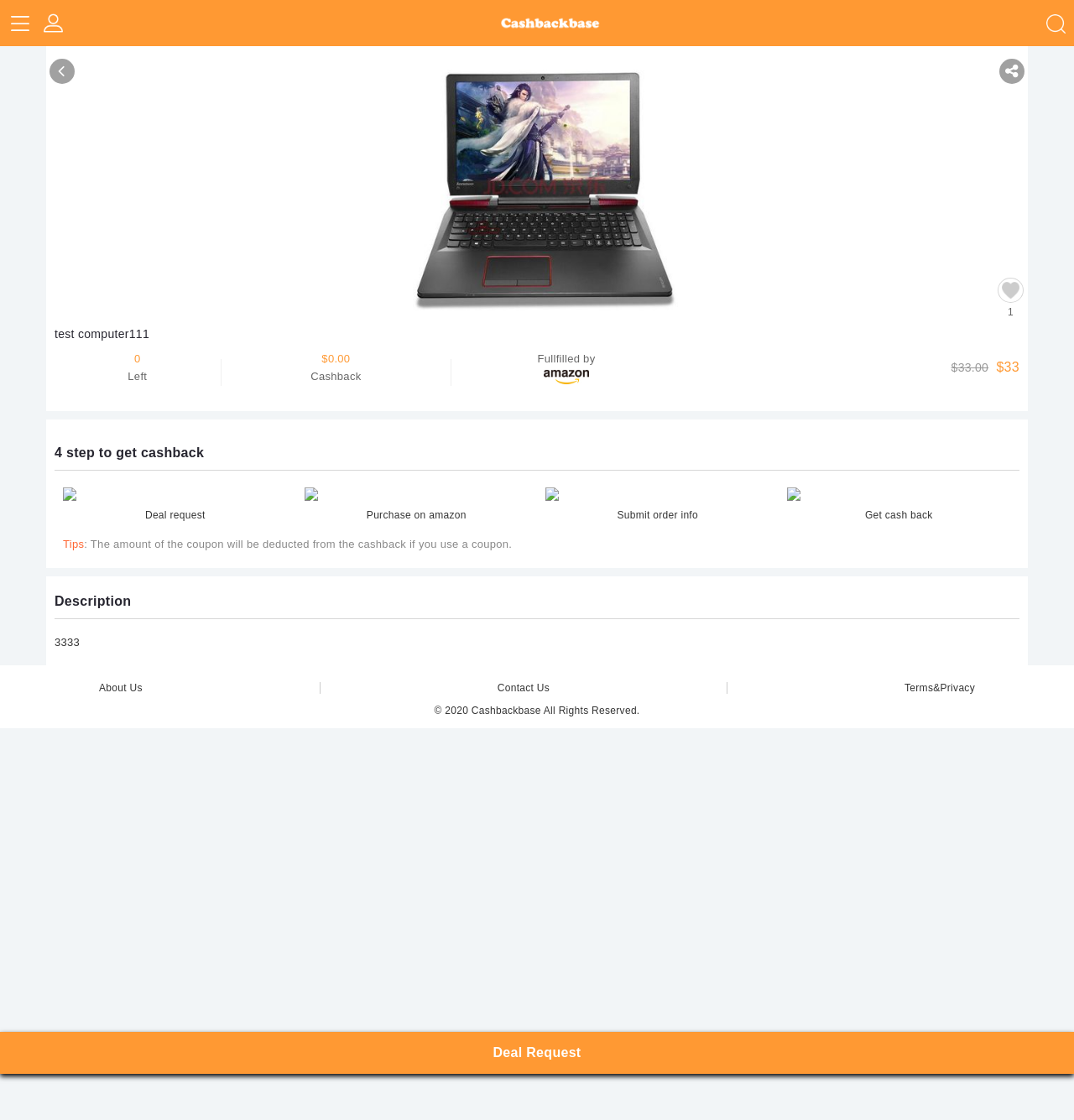Construct a comprehensive caption that outlines the webpage's structure and content.

The webpage is about a cashback program, specifically for a "test computer111" product. At the top left, there is a button with an image, followed by three links with images to the right. Below these links, there is a heading that reads "test computer111" and a series of static texts displaying information about the product, including its price, cashback amount, and fulfillment details.

To the right of the product information, there is an image and a heading that reads "4 steps to get cashback". Below this heading, there are four steps illustrated with images and accompanied by static texts that describe each step, including "Deal request", "Purchase on amazon", "Submit order info", and "Get cash back".

Further down the page, there is a section with a heading that reads "Tips" and a static text that provides a tip about using coupons. Below this section, there is another heading that reads "Description" and a static text that displays the product description.

At the bottom of the page, there is a content information section that contains links to "About Us", "Contact Us", and "Terms&Privacy" pages, as well as a copyright notice that reads "© 2020 Cashbackbase All Rights Reserved."